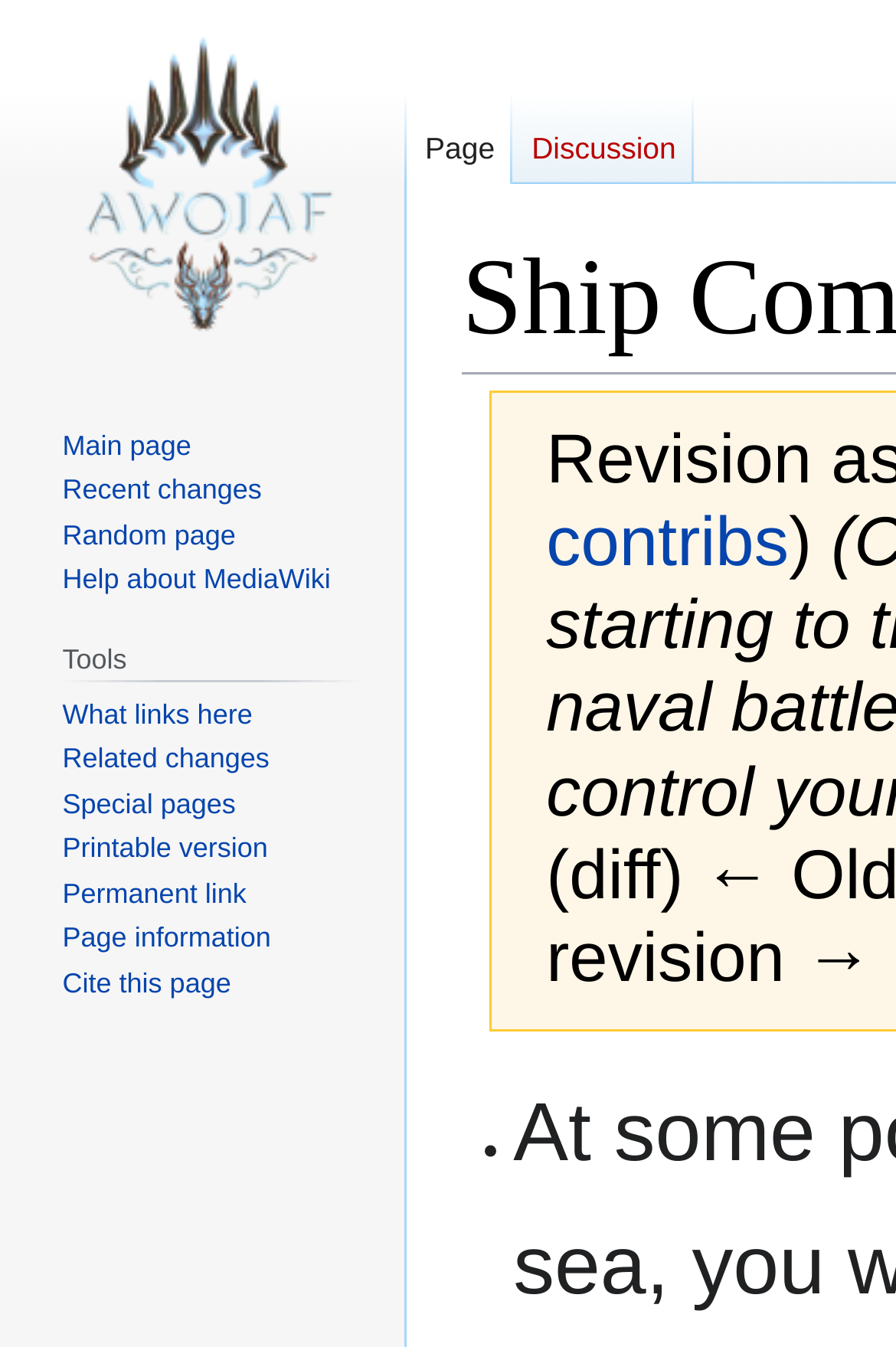Predict the bounding box of the UI element that fits this description: "What links here".

[0.07, 0.518, 0.282, 0.542]